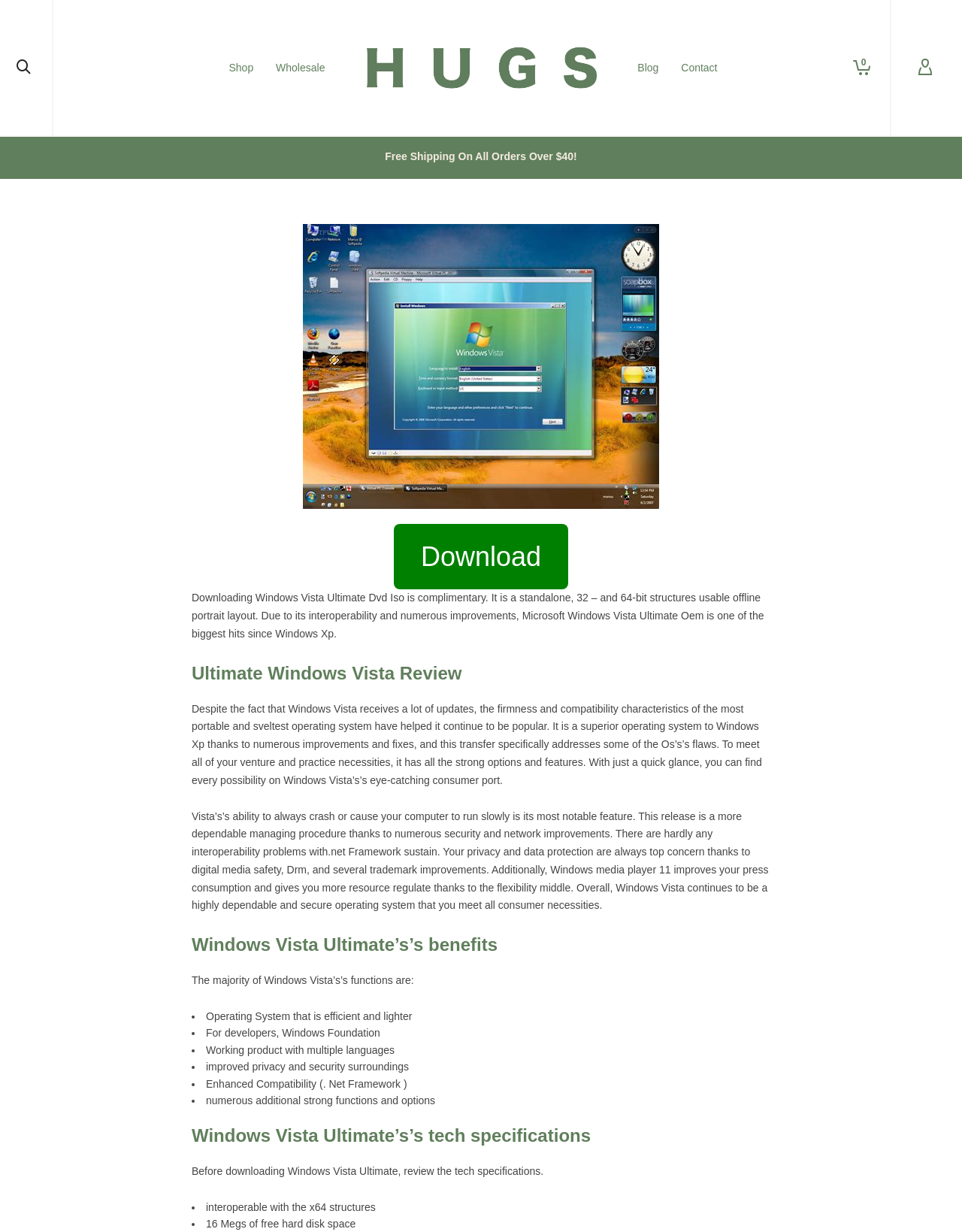What is the position of the 'Download' button on the webpage?
Please provide a single word or phrase as your answer based on the image.

below the image